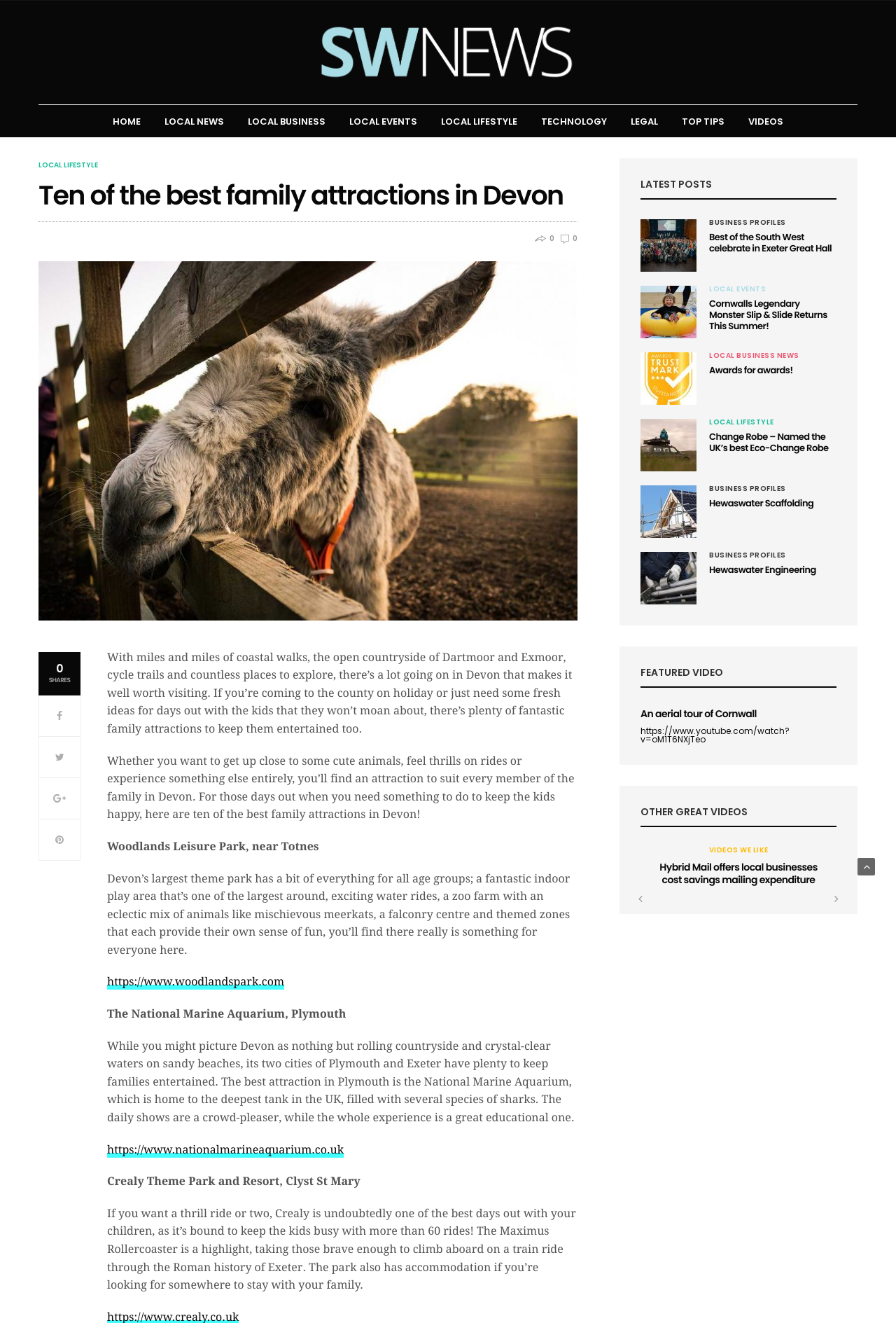Identify and provide the bounding box coordinates of the UI element described: "parent_node: VIDEOS WE LIKE". The coordinates should be formatted as [left, top, right, bottom], with each number being a float between 0 and 1.

[0.703, 0.669, 0.727, 0.69]